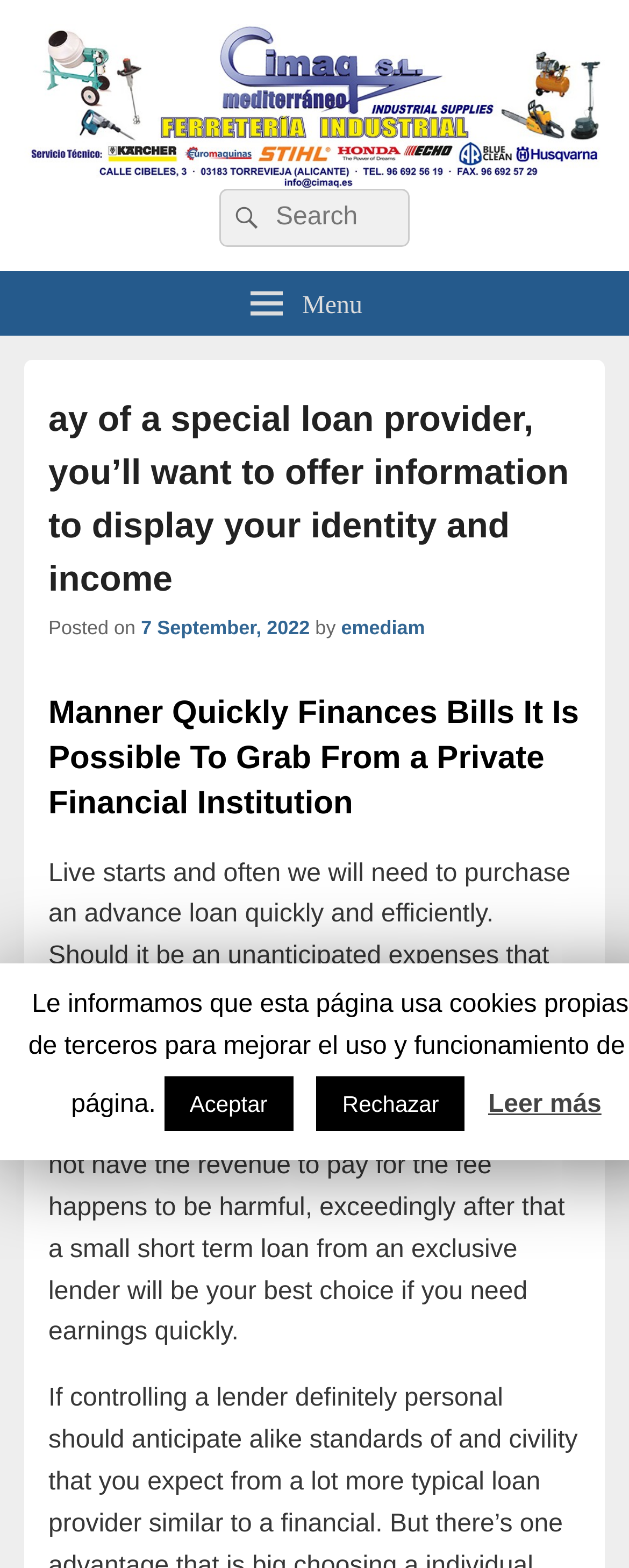Generate the title text from the webpage.

ay of a special loan provider, you’ll want to offer information to display your identity and income